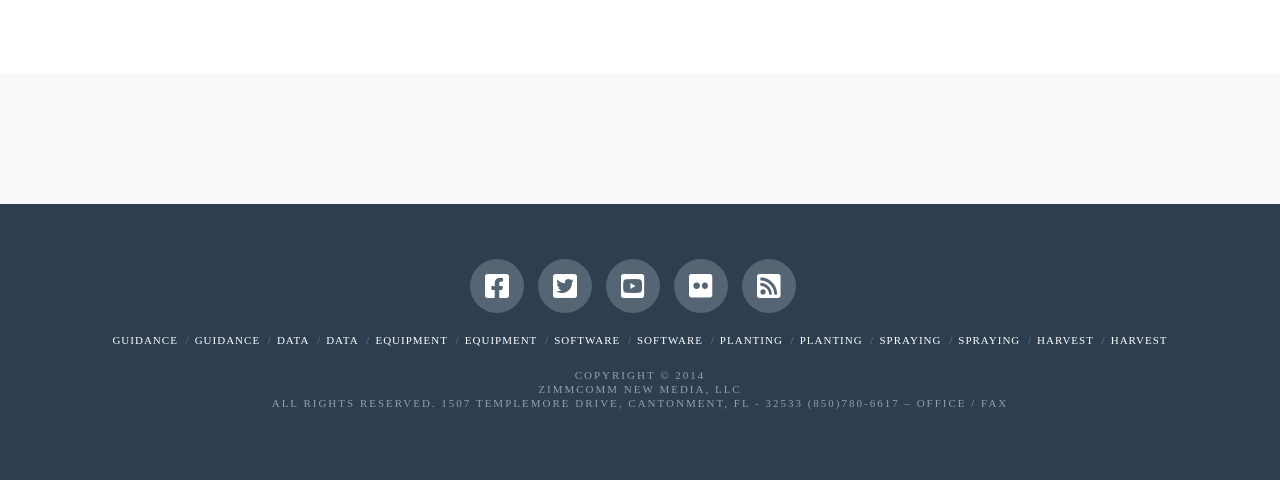Provide a brief response to the question using a single word or phrase: 
How many categories are available in the guidance section?

2